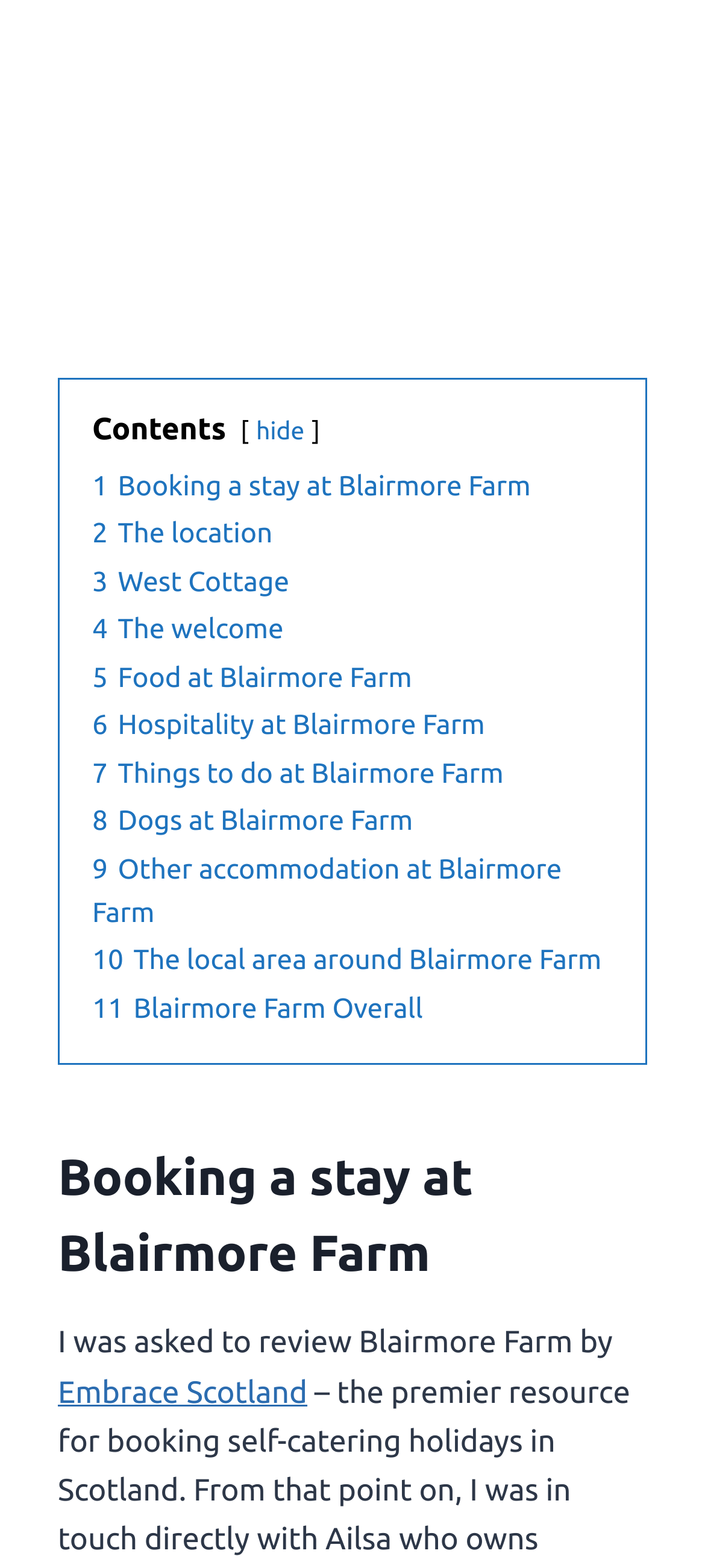Given the content of the image, can you provide a detailed answer to the question?
What is the name of the farm being reviewed?

The webpage is reviewing a farm, and the name of the farm is mentioned in multiple links and headings, such as 'Booking a stay at Blairmore Farm' and 'Blairmore Farm Overall'.